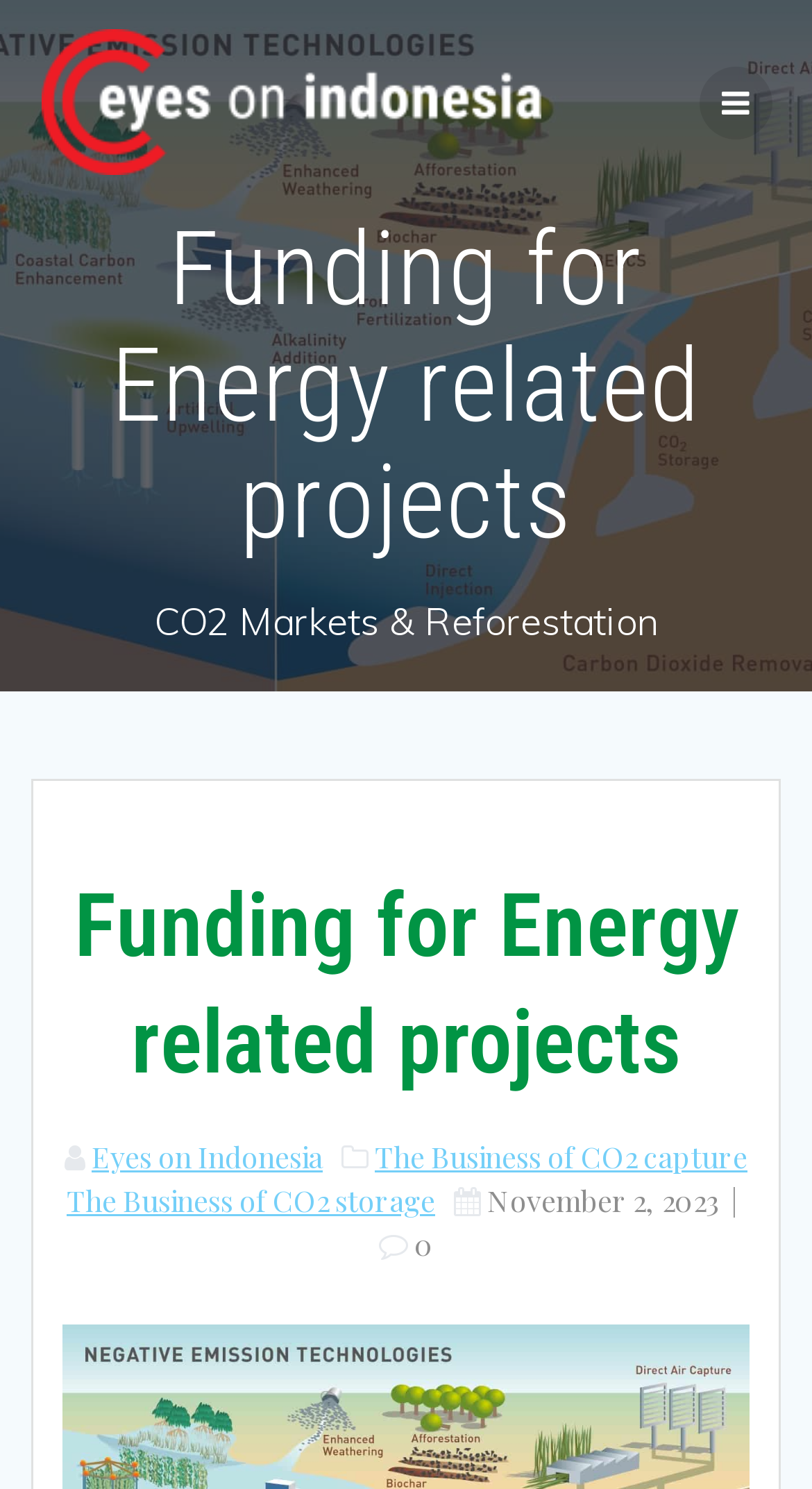Generate a detailed explanation of the webpage's features and information.

The webpage appears to be an article or news page focused on energy-related projects, specifically reforestation efforts. At the top-left corner, there is a logo or icon with the text "Eyes on Indonesia Reforestation" which is also a clickable link. To the right of this logo, there is a small icon represented by a Unicode character '\uf0c9'.

Below the logo, there is a main heading that reads "Funding for Energy related projects" which spans almost the entire width of the page. Underneath this heading, there is a subheading or tagline that says "CO2 Markets & Reforestation".

Further down the page, there is another heading with the same text "Funding for Energy related projects", which is slightly smaller in size compared to the first one. Below this heading, there are three links arranged horizontally: "Eyes on Indonesia", "The Business of CO2 capture", and "The Business of CO2 storage". These links are separated by small gaps, indicated by the '\xa0\xa0' static text.

To the right of these links, there is a date "November 2, 2023" followed by a vertical separator '\xa0|\xa0'. Overall, the page has a simple and organized layout, with clear headings and concise text.